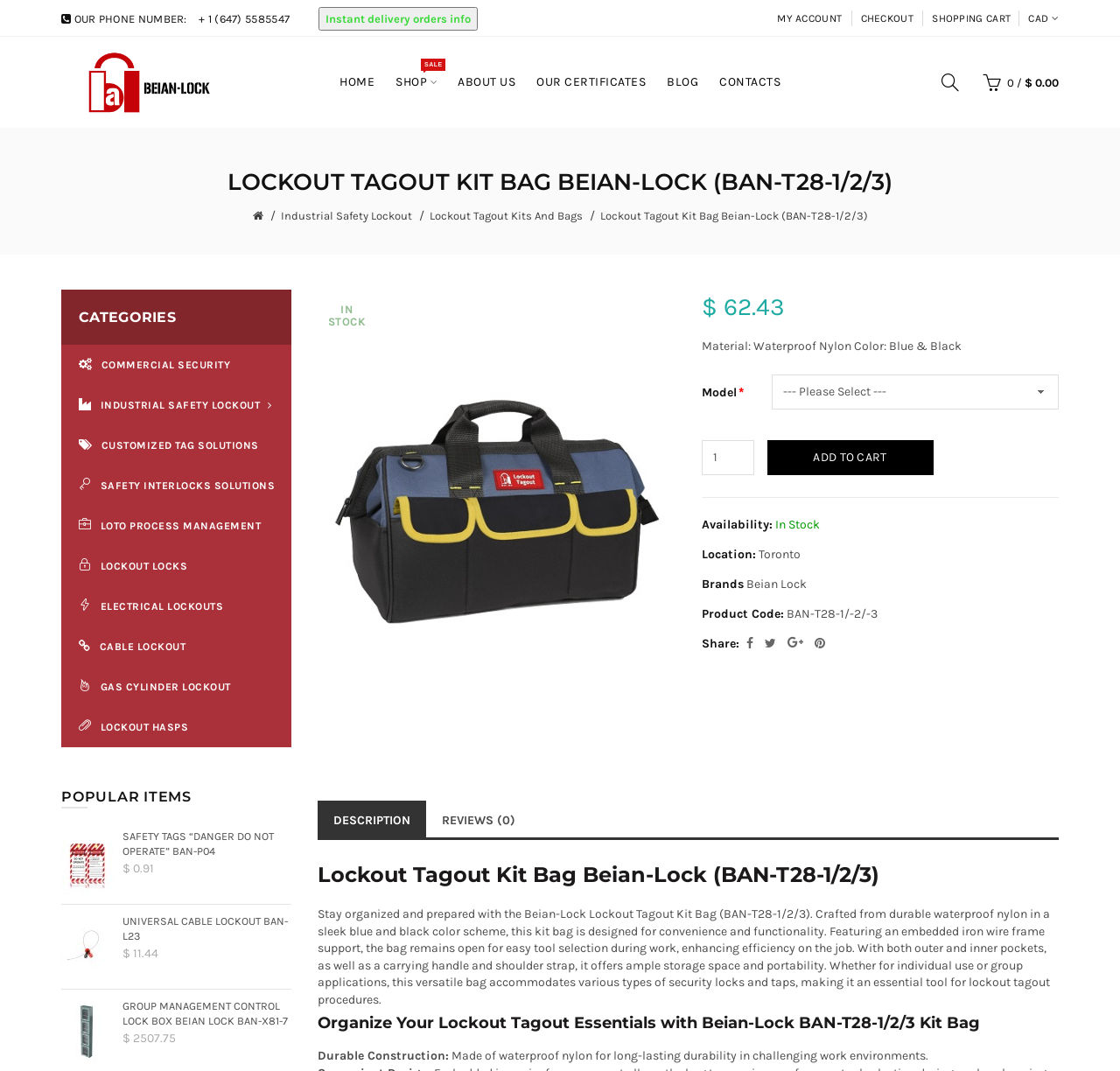Please respond to the question using a single word or phrase:
What is the price of the Lockout Tagout Kit Bag Beian-Lock?

$ 62.43